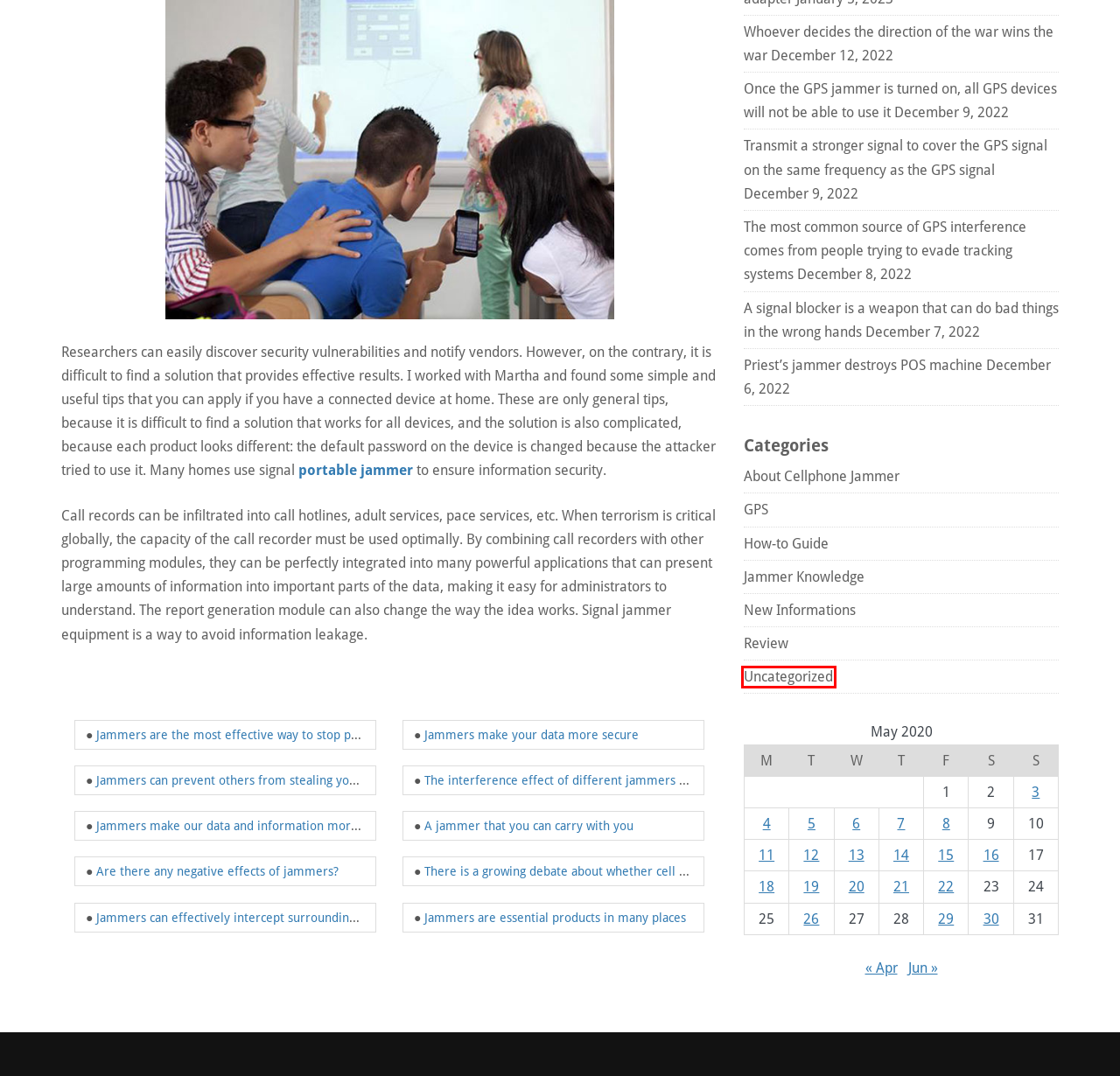Given a webpage screenshot with a red bounding box around a UI element, choose the webpage description that best matches the new webpage after clicking the element within the bounding box. Here are the candidates:
A. Review
B. Jammers are essential products in many places
C. Jammers are the most effective way to stop people talking
D. Jammers make your data more secure
E. Jammers can effectively intercept surrounding networks and protect security
F. Once the GPS jammer is turned on, all GPS devices will not be able to use it
G. Uncategorized
H. Jammers can prevent others from stealing your money at will

G